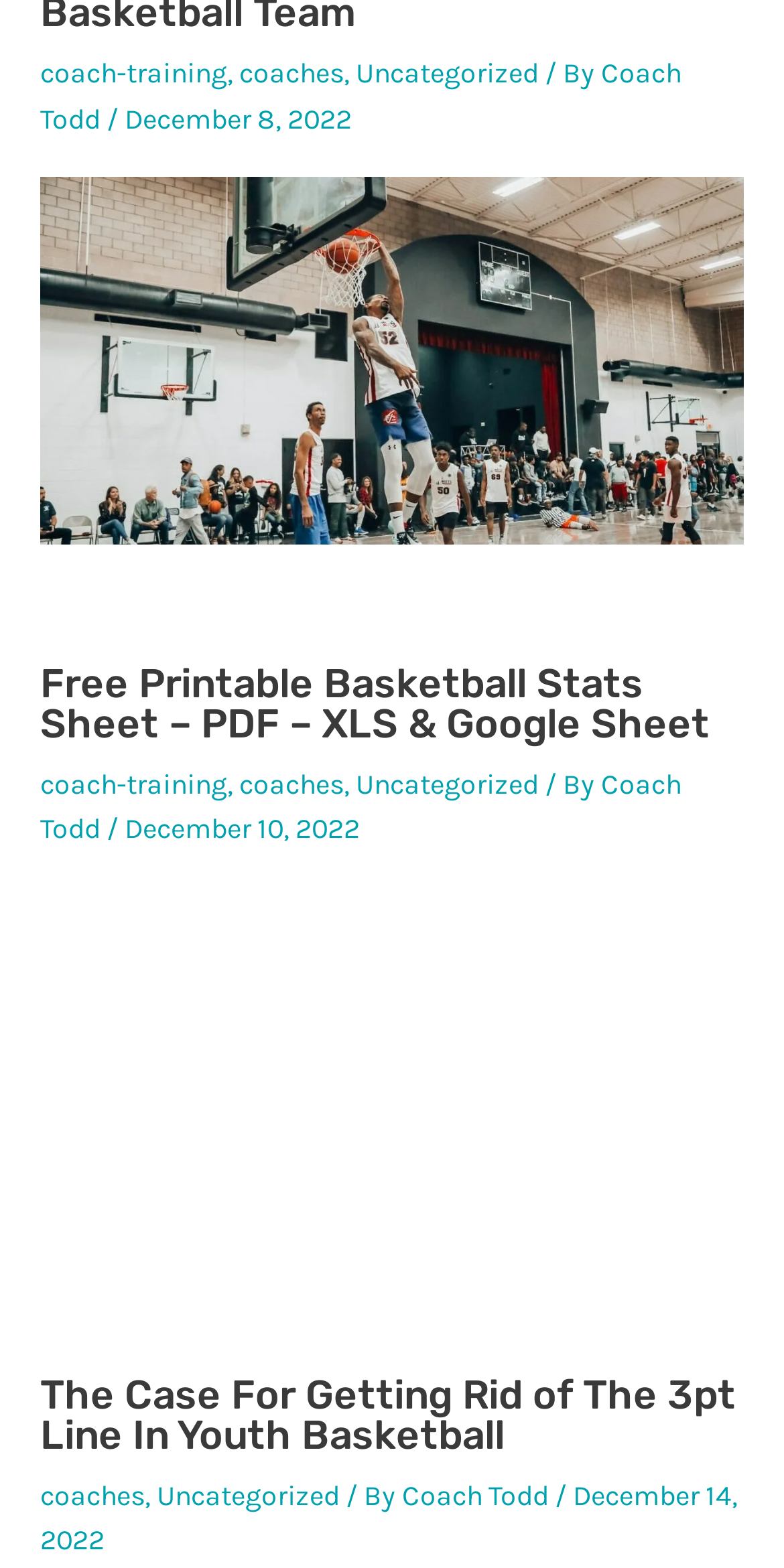Pinpoint the bounding box coordinates for the area that should be clicked to perform the following instruction: "click on the link to coach training".

[0.051, 0.036, 0.29, 0.058]